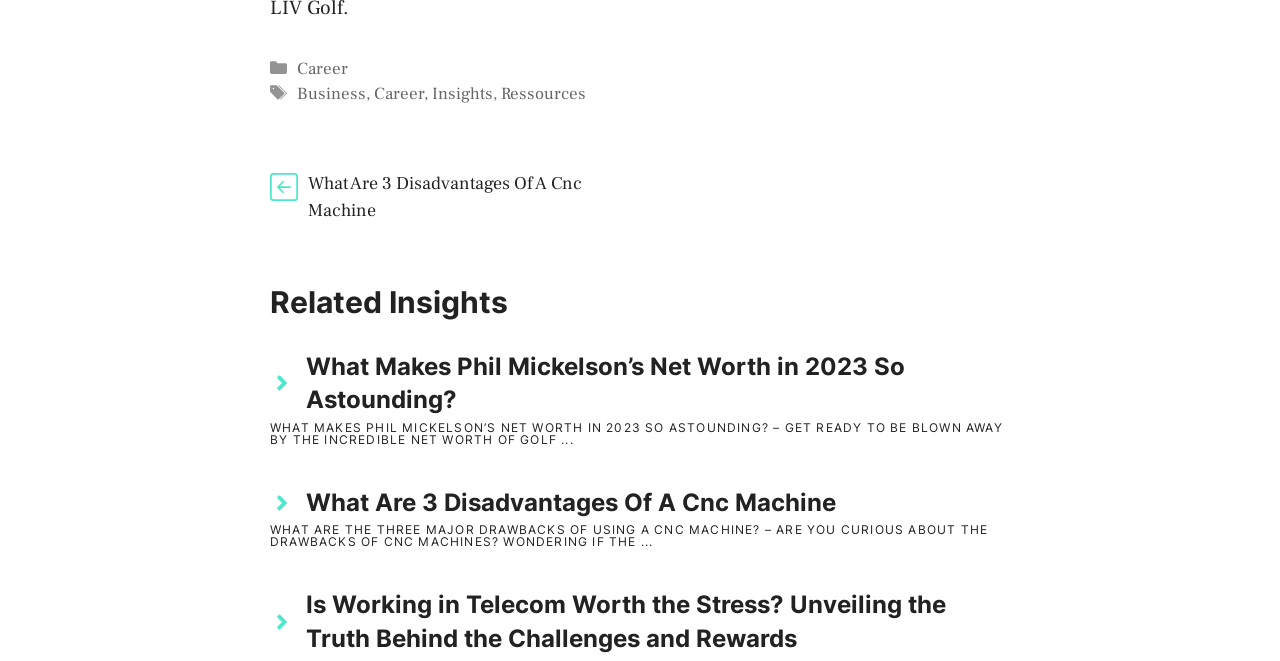Please provide a comprehensive response to the question based on the details in the image: What is the category of the article 'What Are 3 Disadvantages Of A Cnc Machine'?

By analyzing the footer section of the webpage, I found a link 'Career' which is adjacent to the link 'What Are 3 Disadvantages Of A Cnc Machine', indicating that the article belongs to the 'Career' category.